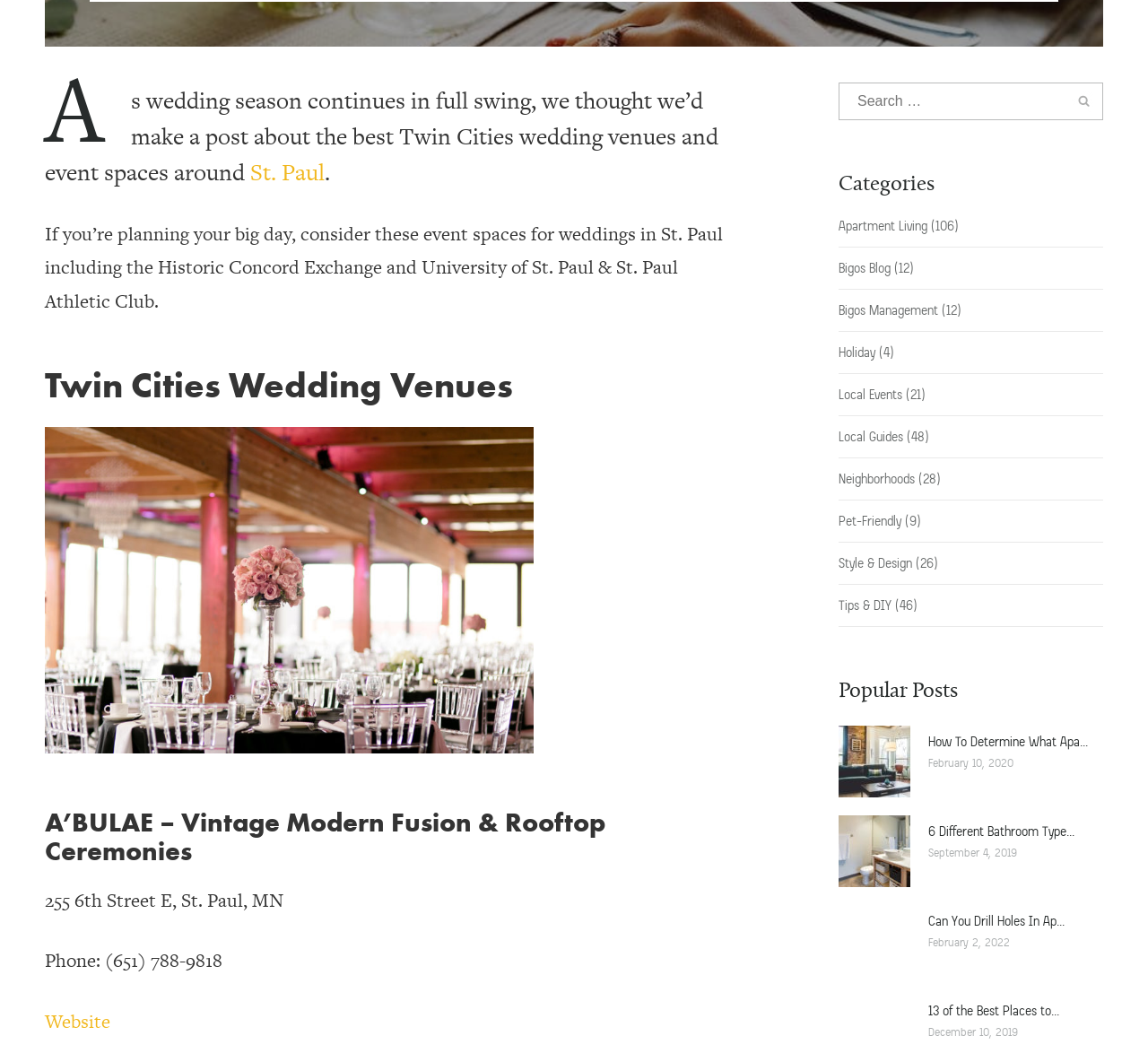Using floating point numbers between 0 and 1, provide the bounding box coordinates in the format (top-left x, top-left y, bottom-right x, bottom-right y). Locate the UI element described here: Local Guides

[0.73, 0.403, 0.787, 0.419]